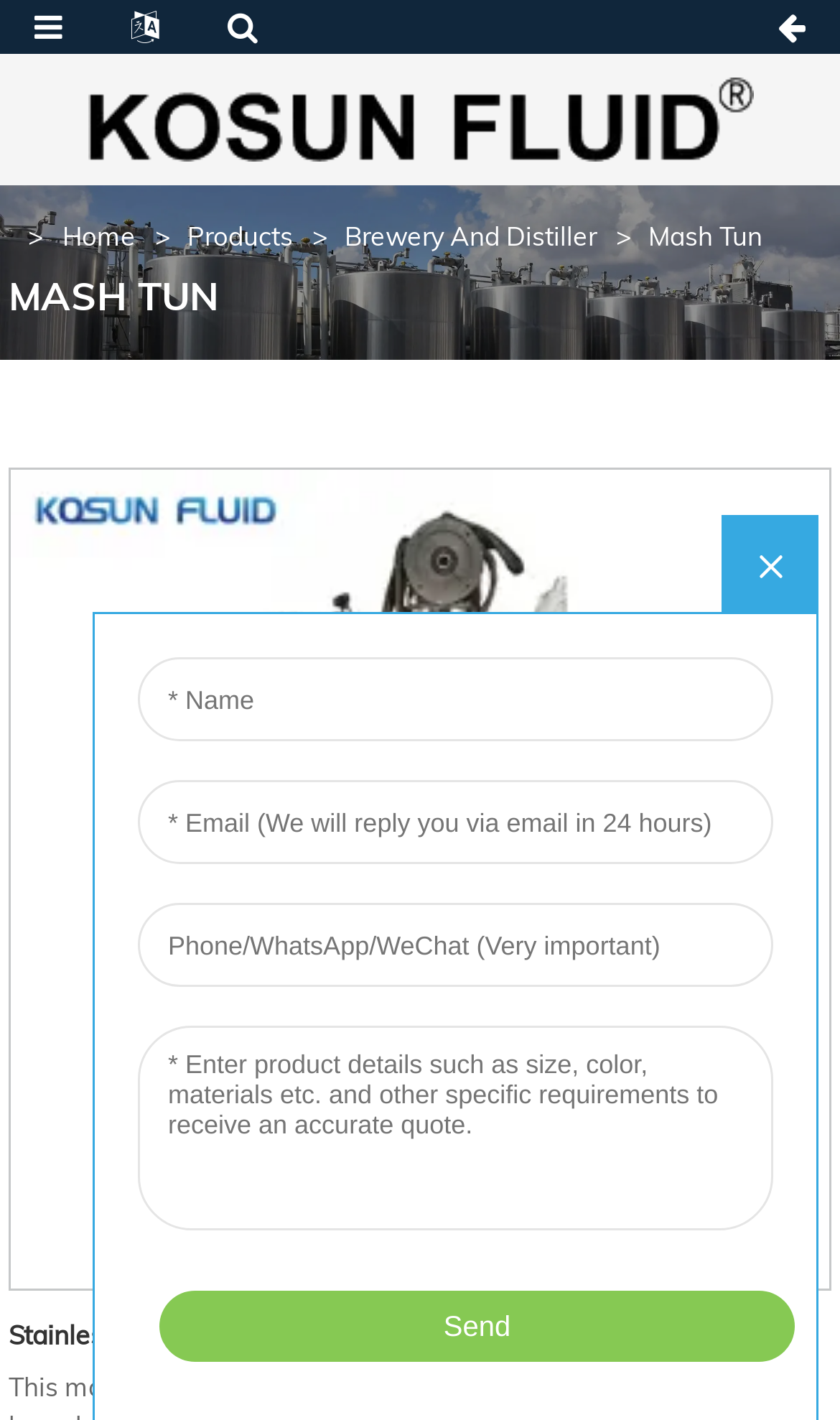What is the purpose of the webpage?
Please answer the question with a detailed response using the information from the screenshot.

Based on the webpage structure and content, I can infer that the purpose of the webpage is to showcase Mash Tun products, as there is a main heading 'MASH TUN' and an image of a product with a heading 'Stainless Steel Home Brew Mash Lauter Tun'.